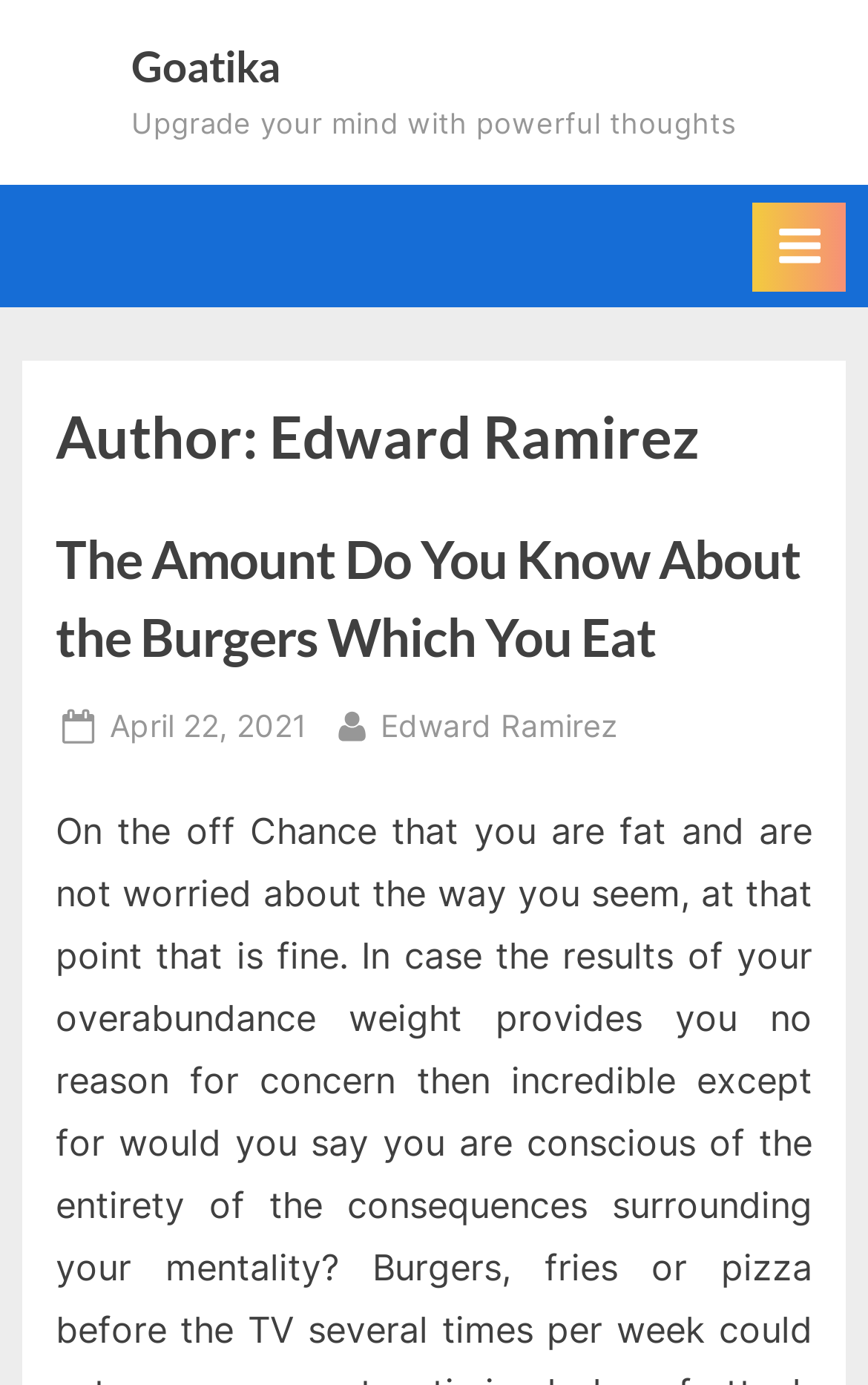What is the title of the latest article?
Please look at the screenshot and answer in one word or a short phrase.

The Amount Do You Know About the Burgers Which You Eat